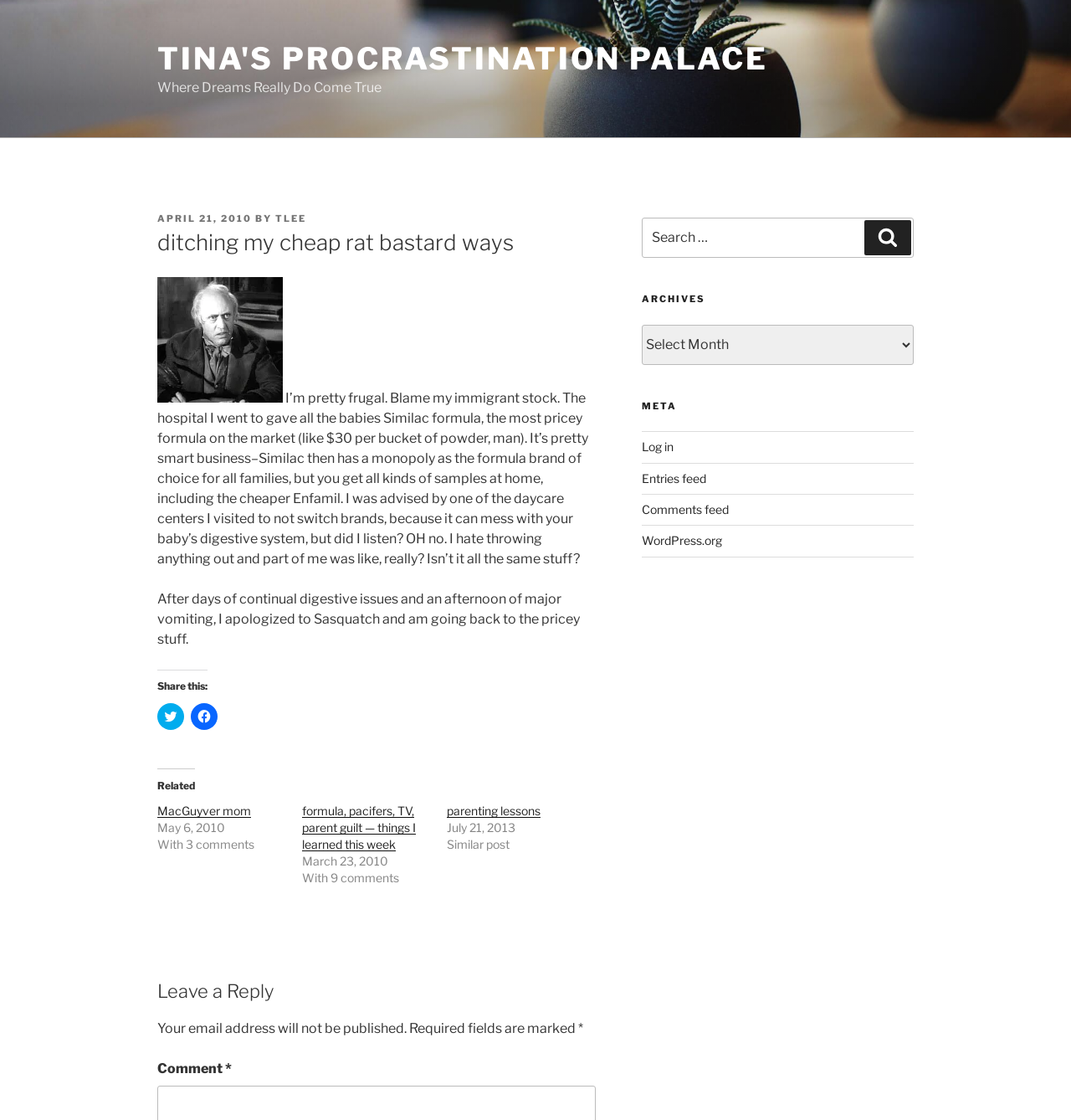What is the title of the article?
Please utilize the information in the image to give a detailed response to the question.

The title of the article can be found in the heading element with the text 'ditching my cheap rat bastard ways' which is located within the article section of the webpage.